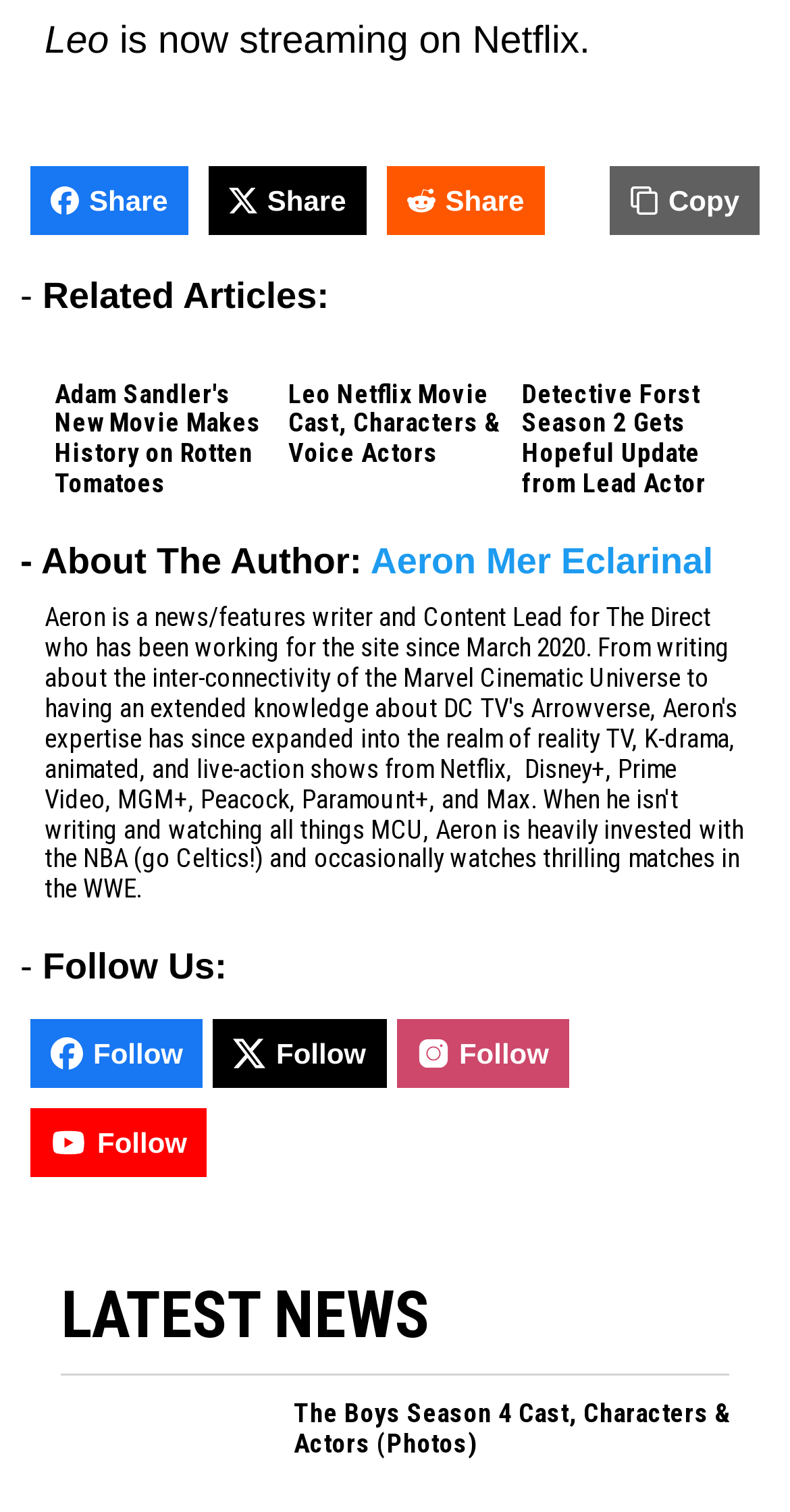What is the current status of a movie?
Refer to the screenshot and respond with a concise word or phrase.

is now streaming on Netflix